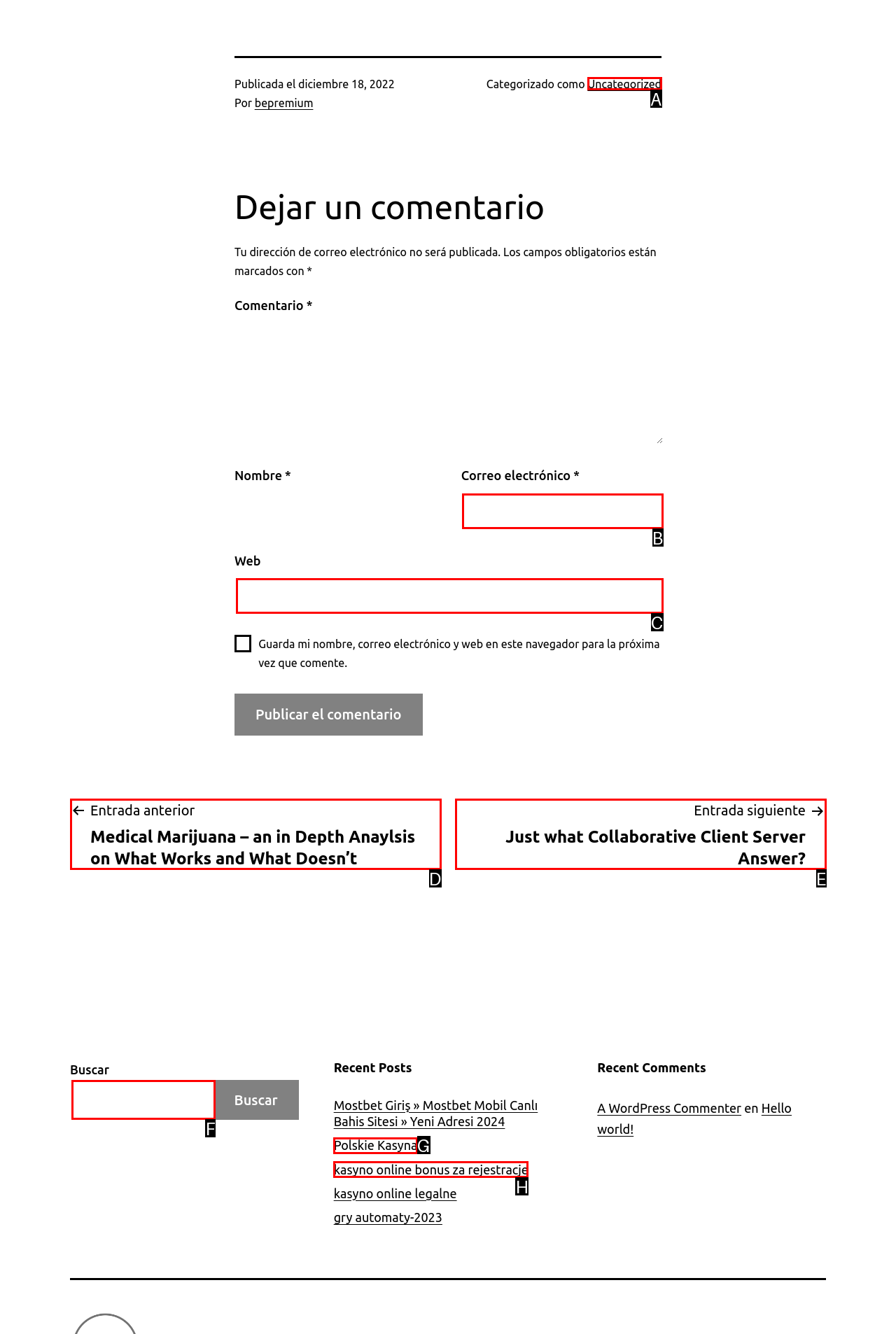Determine the HTML element that best matches this description: Entire Agreement Clause Examples from the given choices. Respond with the corresponding letter.

None